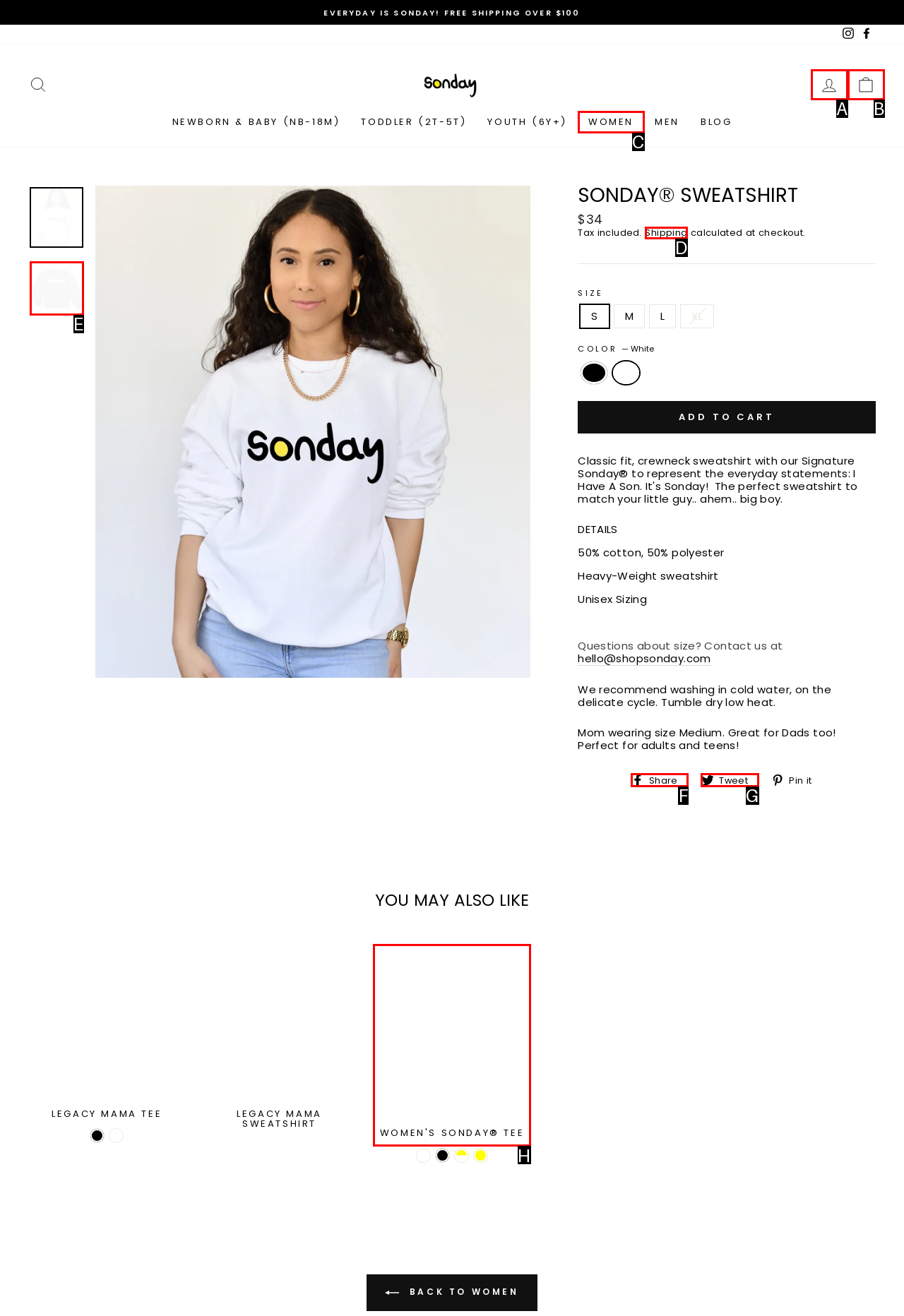Find the option that matches this description: Log in
Provide the corresponding letter directly.

A